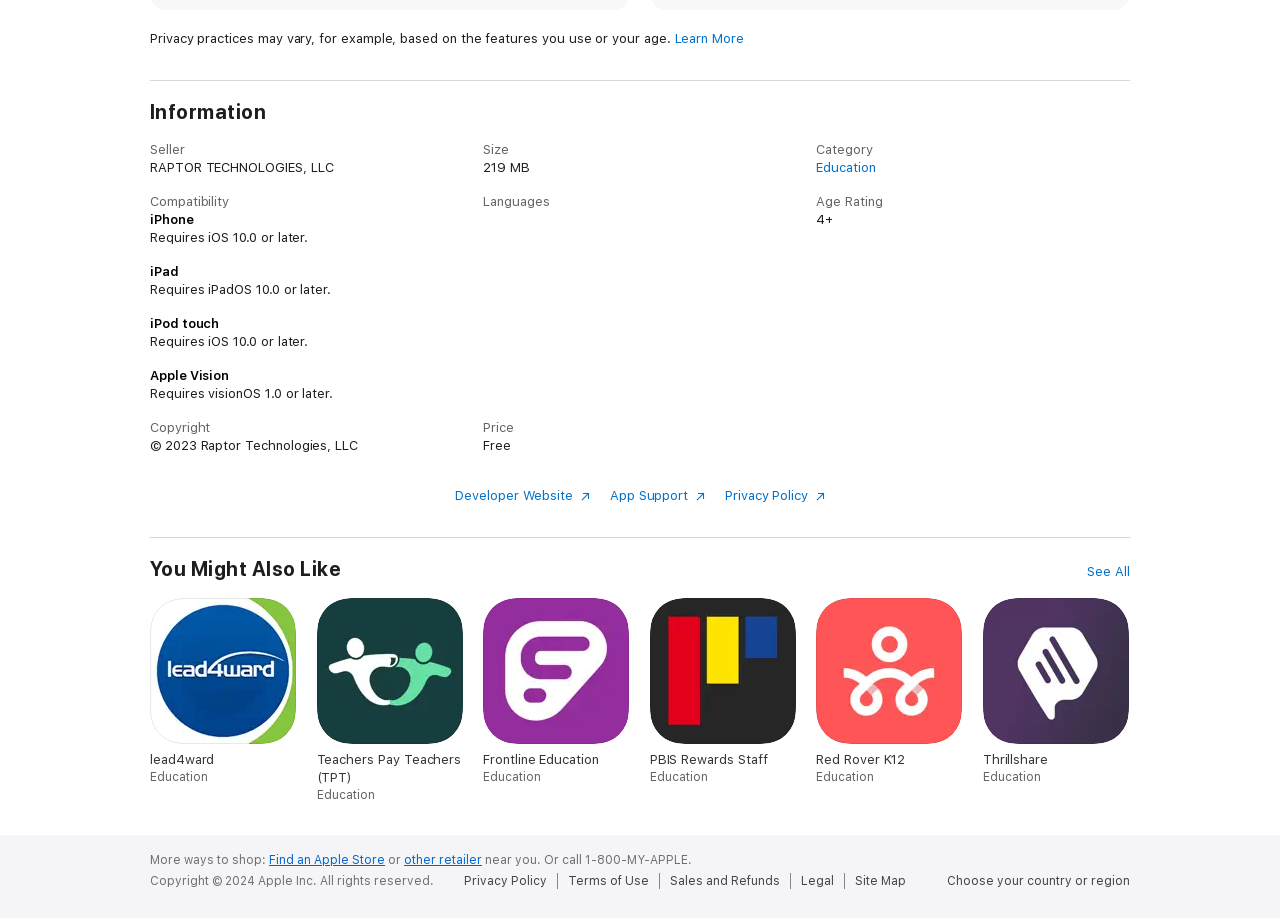Based on the image, please respond to the question with as much detail as possible:
What is the size of the app?

I found the answer by looking at the description list term 'Size' and its corresponding detail '219 MB'.